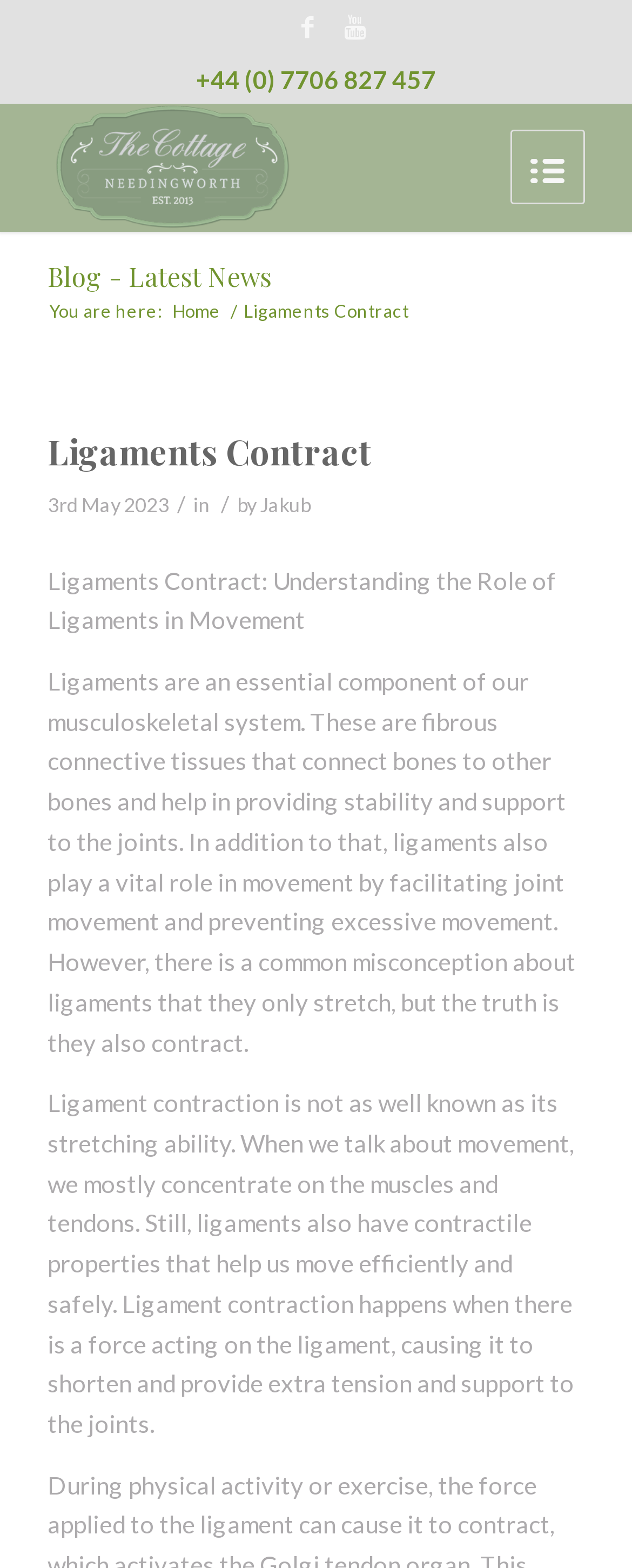Give a concise answer of one word or phrase to the question: 
What is the title of the article?

Ligaments Contract